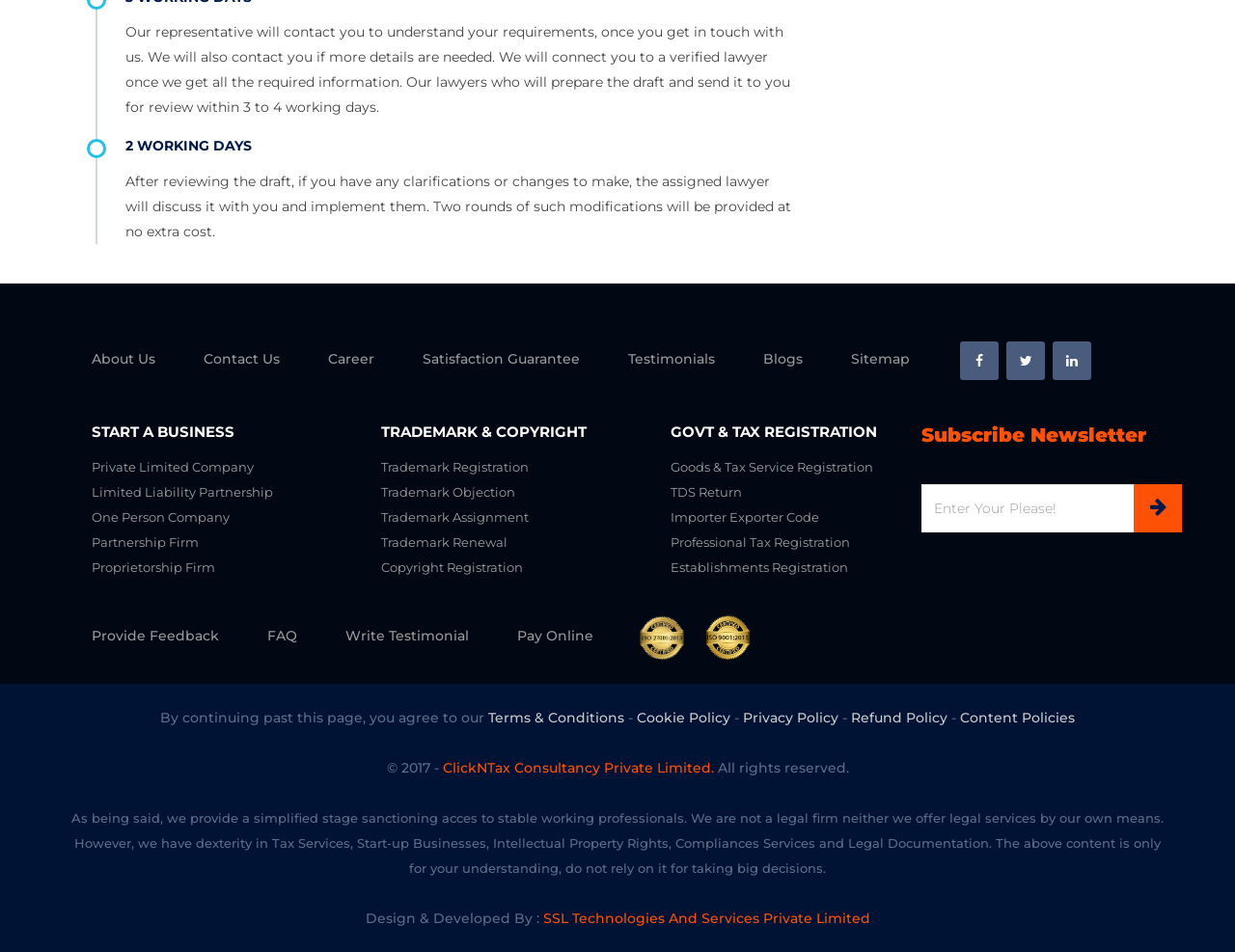What services are offered by the website?
Using the image as a reference, answer the question with a short word or phrase.

Tax Services, Start-up Businesses, etc.